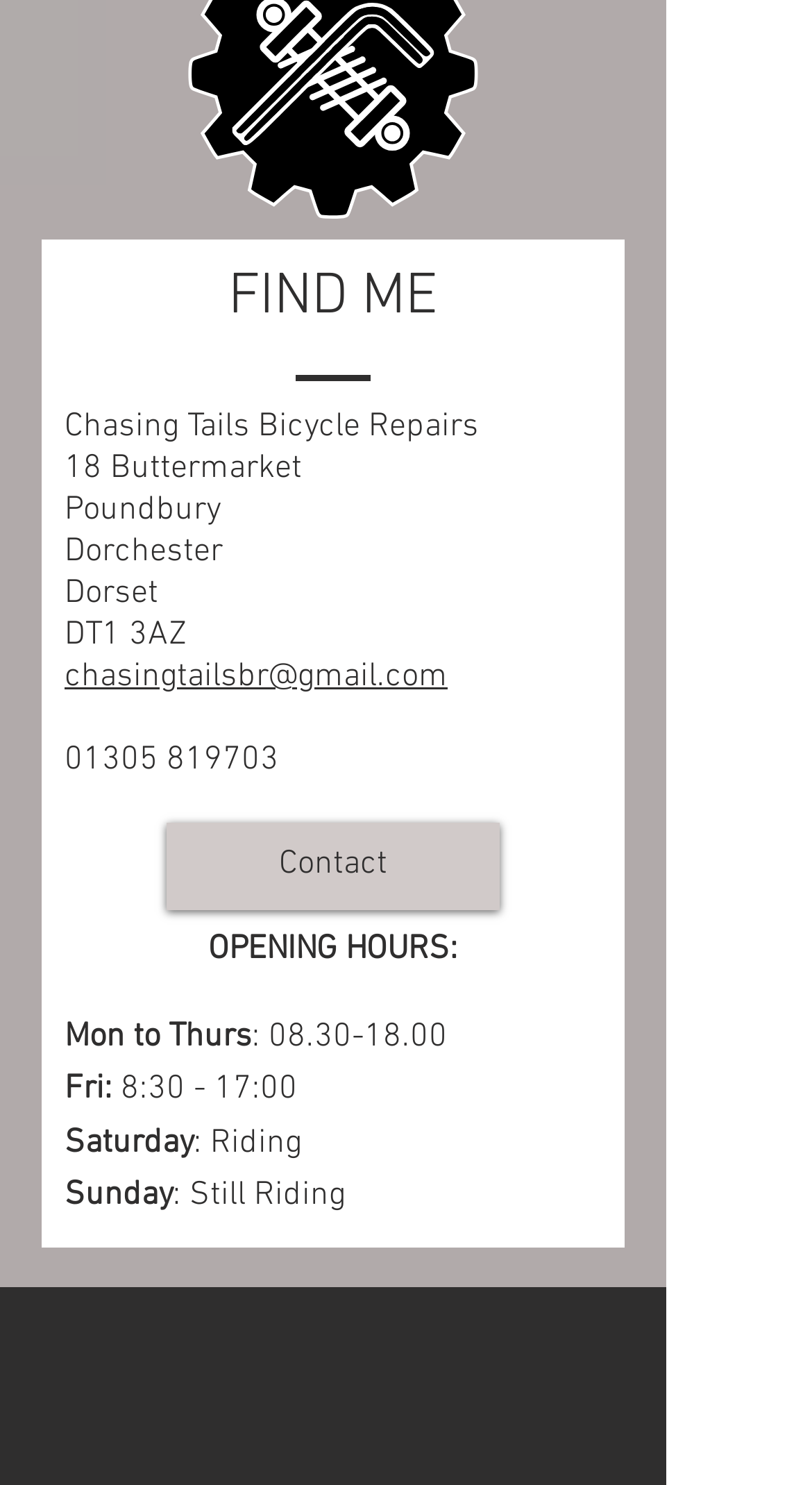Using the provided element description "08.30-18.00", determine the bounding box coordinates of the UI element.

[0.331, 0.684, 0.551, 0.712]